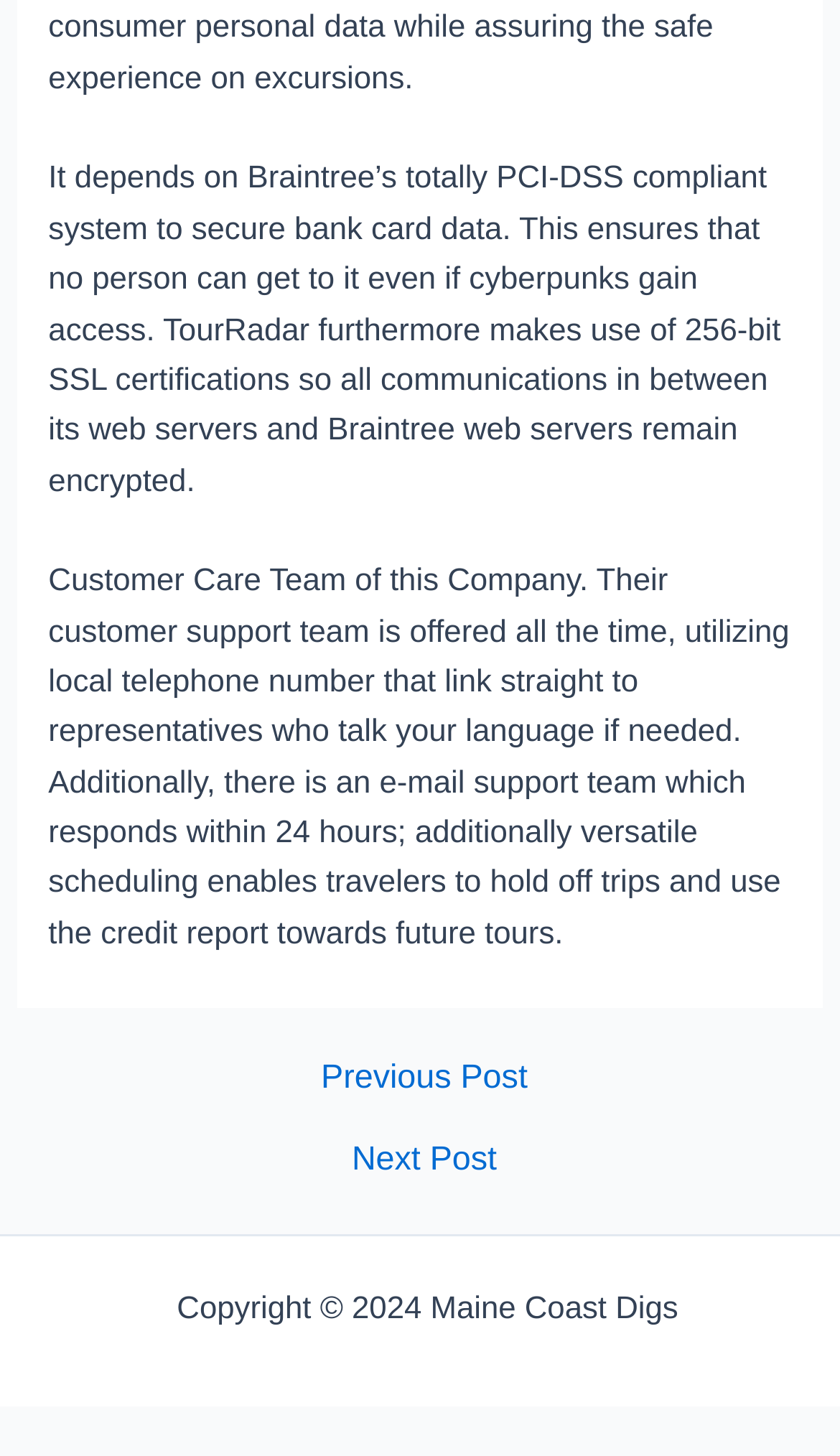Identify the bounding box for the described UI element. Provide the coordinates in (top-left x, top-left y, bottom-right x, bottom-right y) format with values ranging from 0 to 1: Next Post →

[0.025, 0.785, 0.985, 0.808]